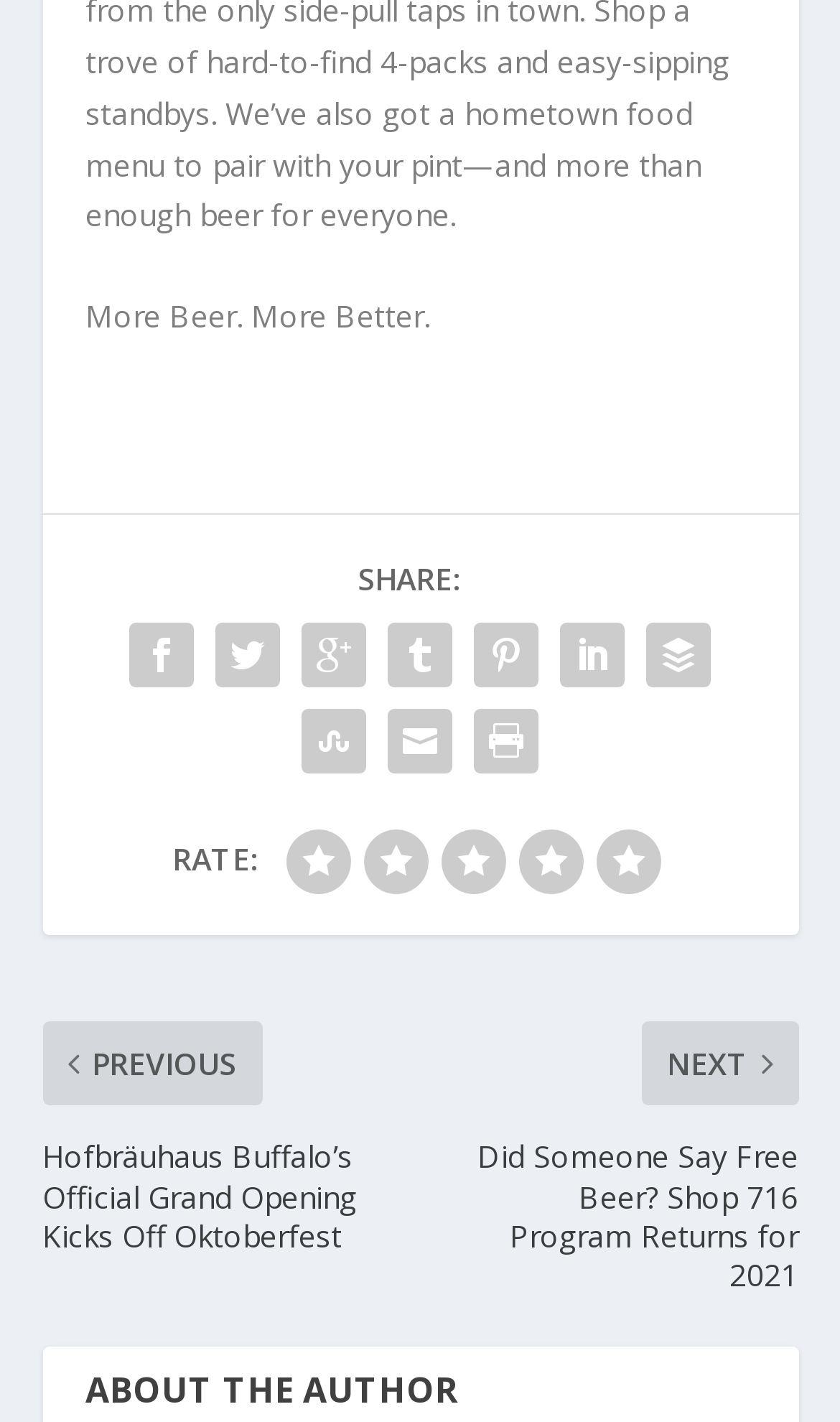What is the rating system used on the website? Examine the screenshot and reply using just one word or a brief phrase.

1-5 stars